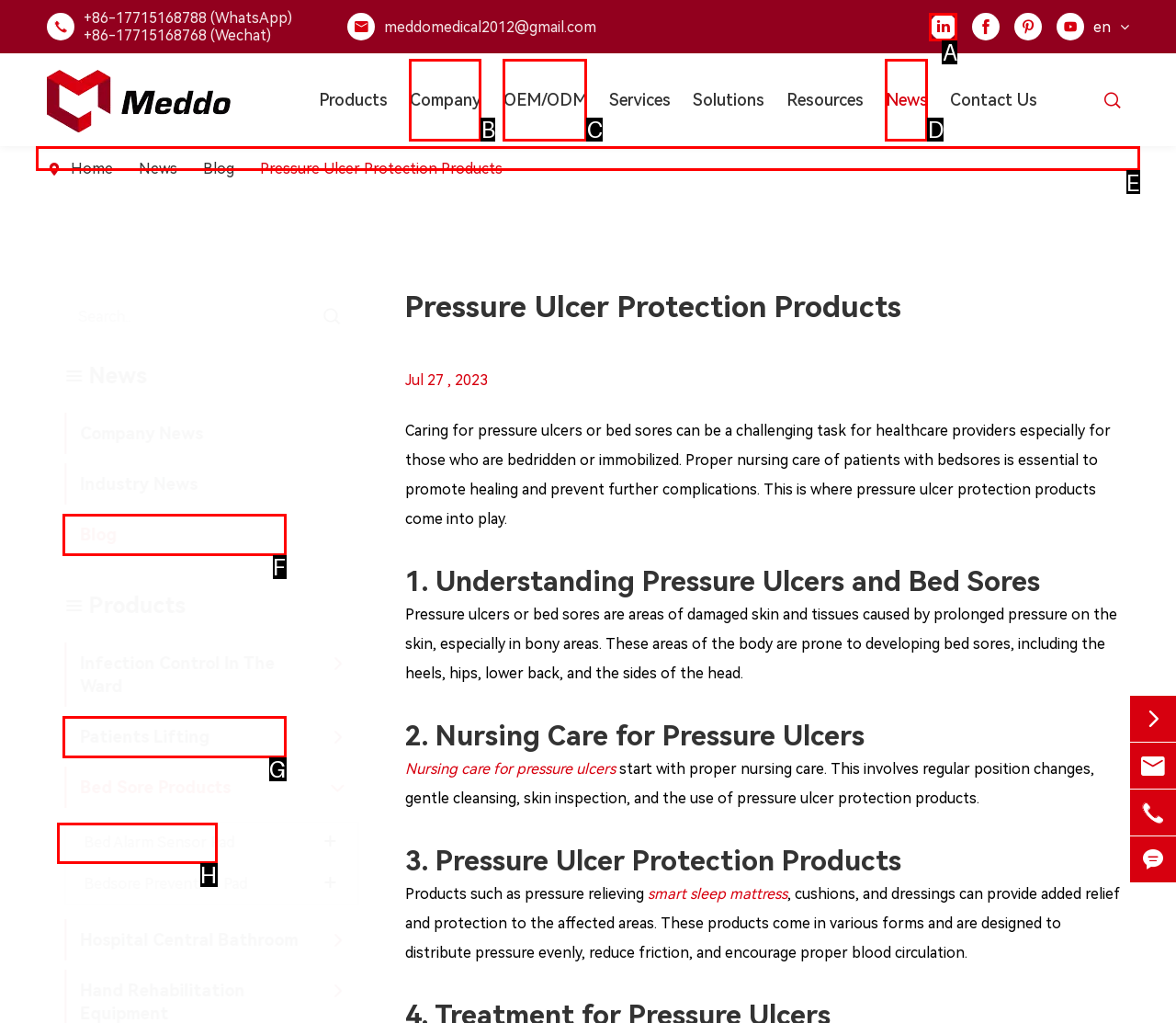Specify which UI element should be clicked to accomplish the task: Search for products. Answer with the letter of the correct choice.

E